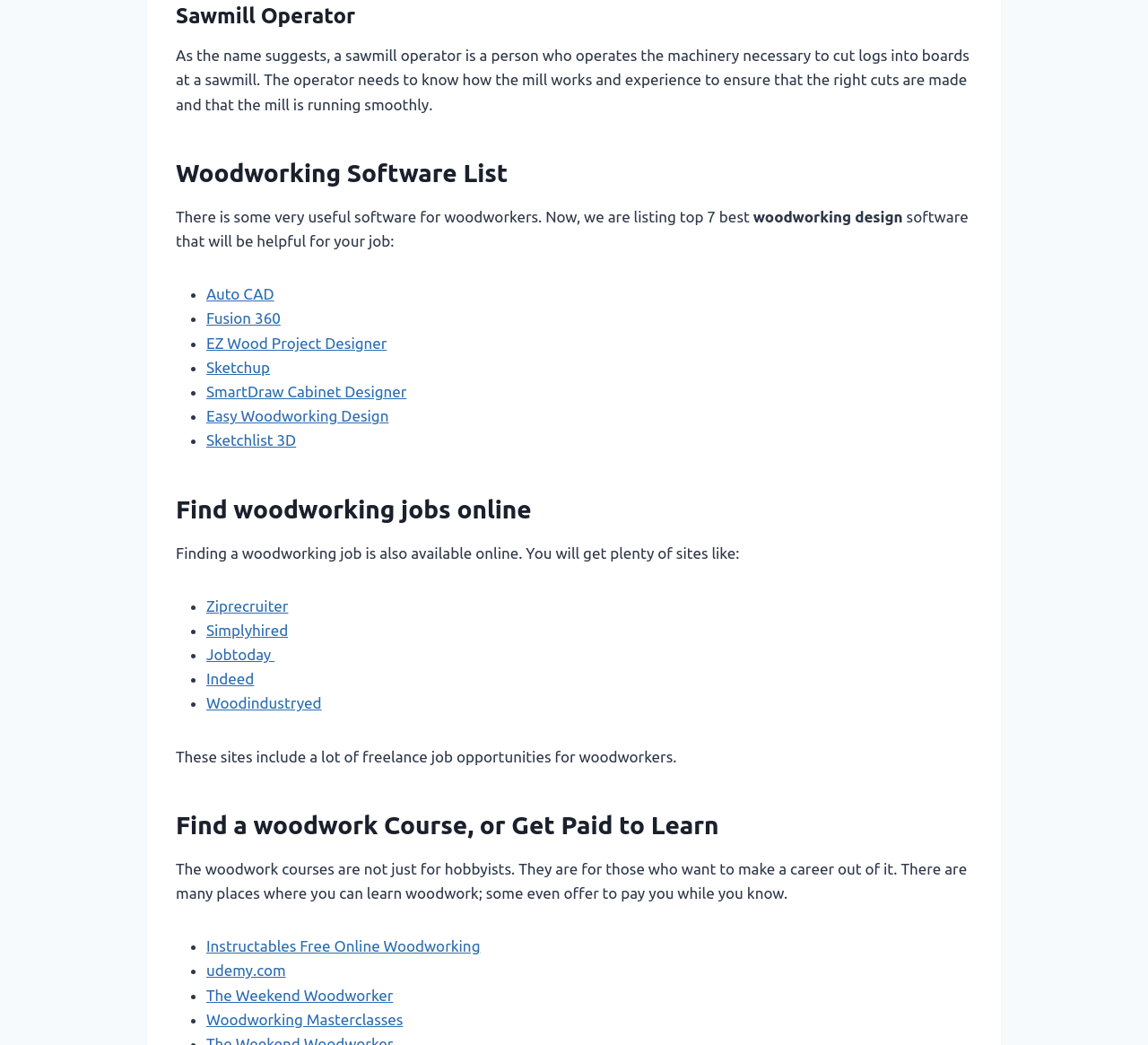Locate the bounding box coordinates of the element you need to click to accomplish the task described by this instruction: "Click on EZ Wood Project Designer".

[0.18, 0.32, 0.337, 0.336]